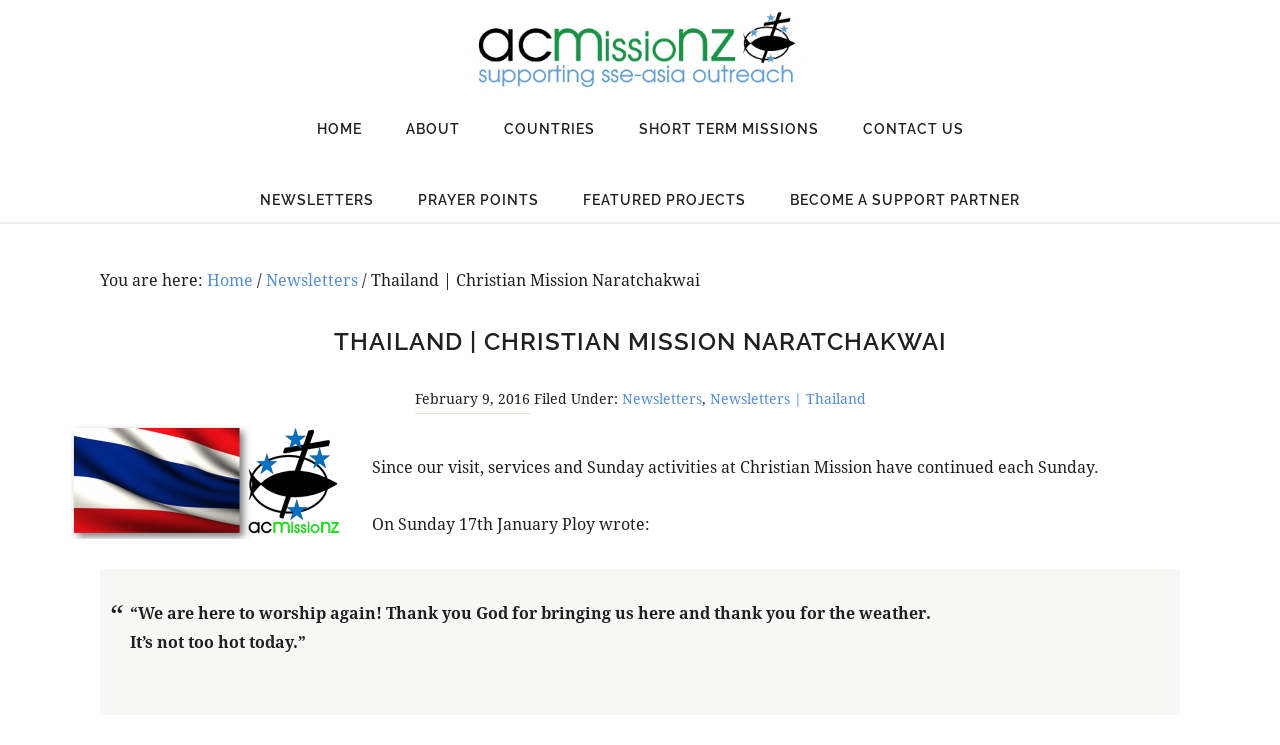Kindly determine the bounding box coordinates of the area that needs to be clicked to fulfill this instruction: "read about Christian Mission".

[0.317, 0.162, 0.359, 0.184]